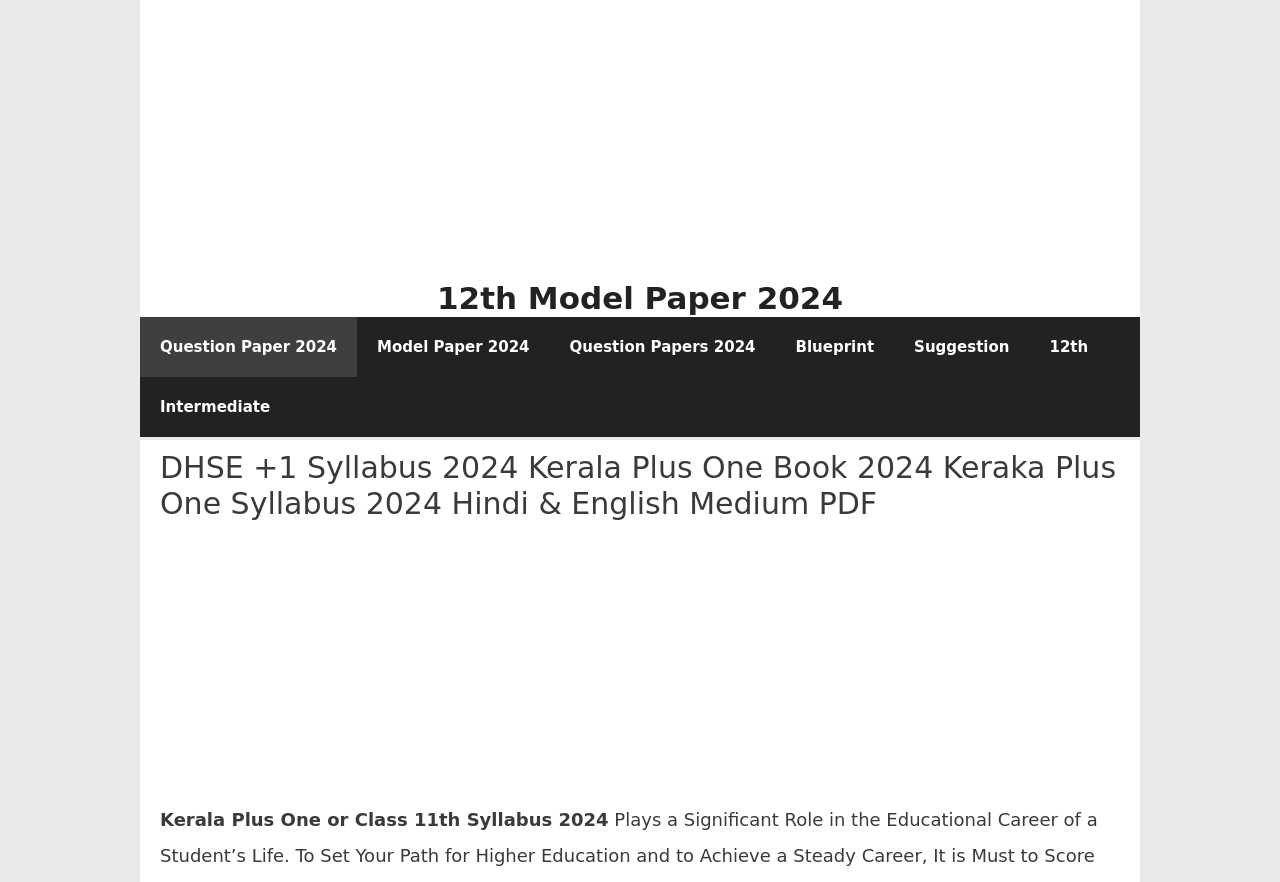Give a detailed account of the webpage, highlighting key information.

The webpage is about the Kerala Plus One or Class 11th Syllabus 2024. At the top, there is a banner that spans most of the width of the page, containing an advertisement. Below the banner, there is a navigation menu with several links, including "Question Paper 2024", "Model Paper 2024", "Question Papers 2024", "Blueprint", "Suggestion", "12th", and "Intermediate". These links are arranged horizontally, with "Question Paper 2024" on the left and "Intermediate" on the right.

Below the navigation menu, there is a large heading that takes up most of the width of the page, which reads "DHSE +1 Syllabus 2024 Kerala Plus One Book 2024 Keraka Plus One Syllabus 2024 Hindi & English Medium PDF". This heading is followed by another advertisement, which is placed below it.

Further down the page, there is a paragraph of text that reads "Kerala Plus One or Class 11th Syllabus 2024". This text is positioned near the bottom of the page, with some empty space above it. There are also two links at the top right of the page, "12th Model Paper 2024" and another advertisement. Overall, the page has a simple layout with a focus on providing information about the Kerala Plus One syllabus.